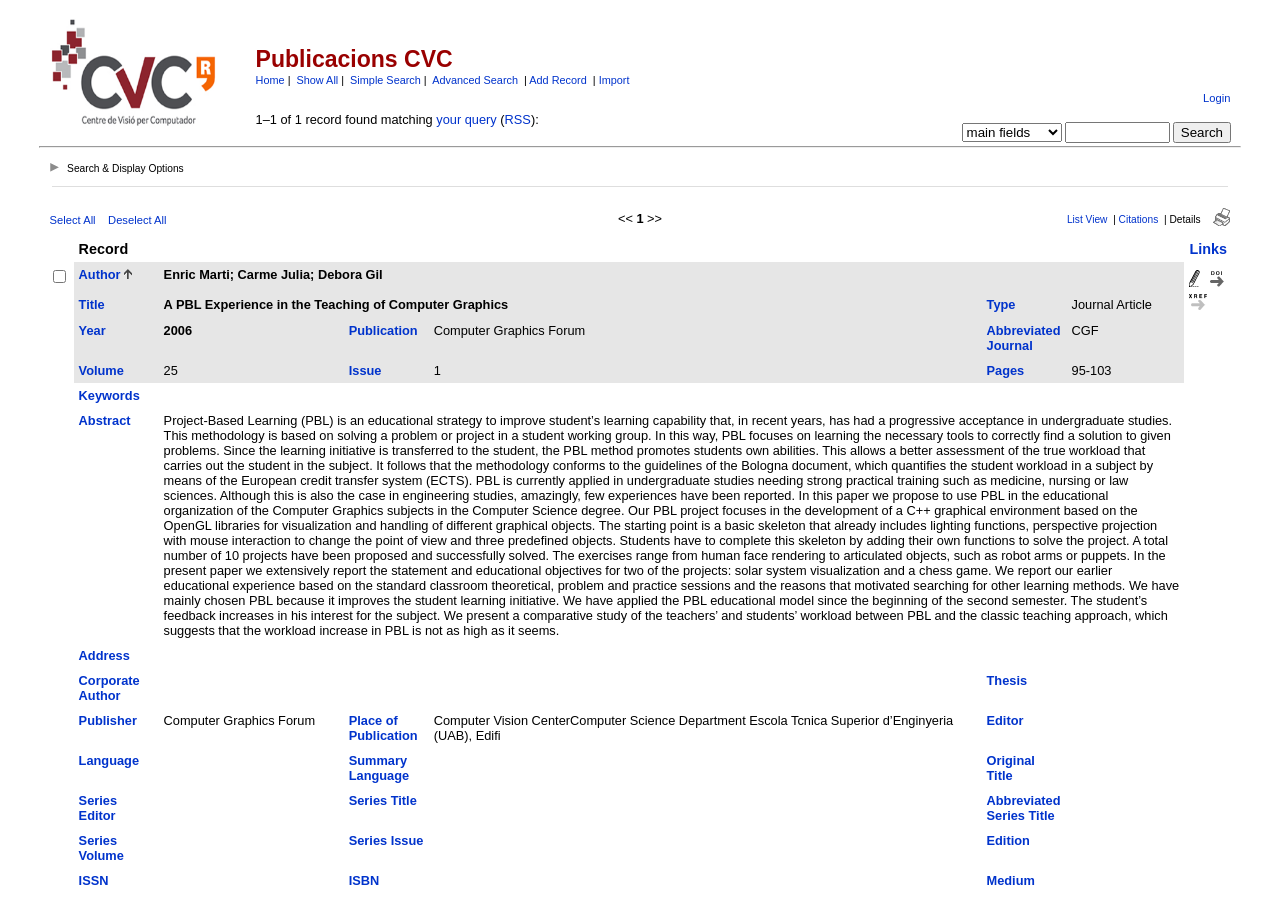What is the title of the article?
Based on the image, please offer an in-depth response to the question.

The answer can be found in the gridcell with the text 'A PBL Experience in the Teaching of Computer Graphics' which is located in the table that holds the search results.